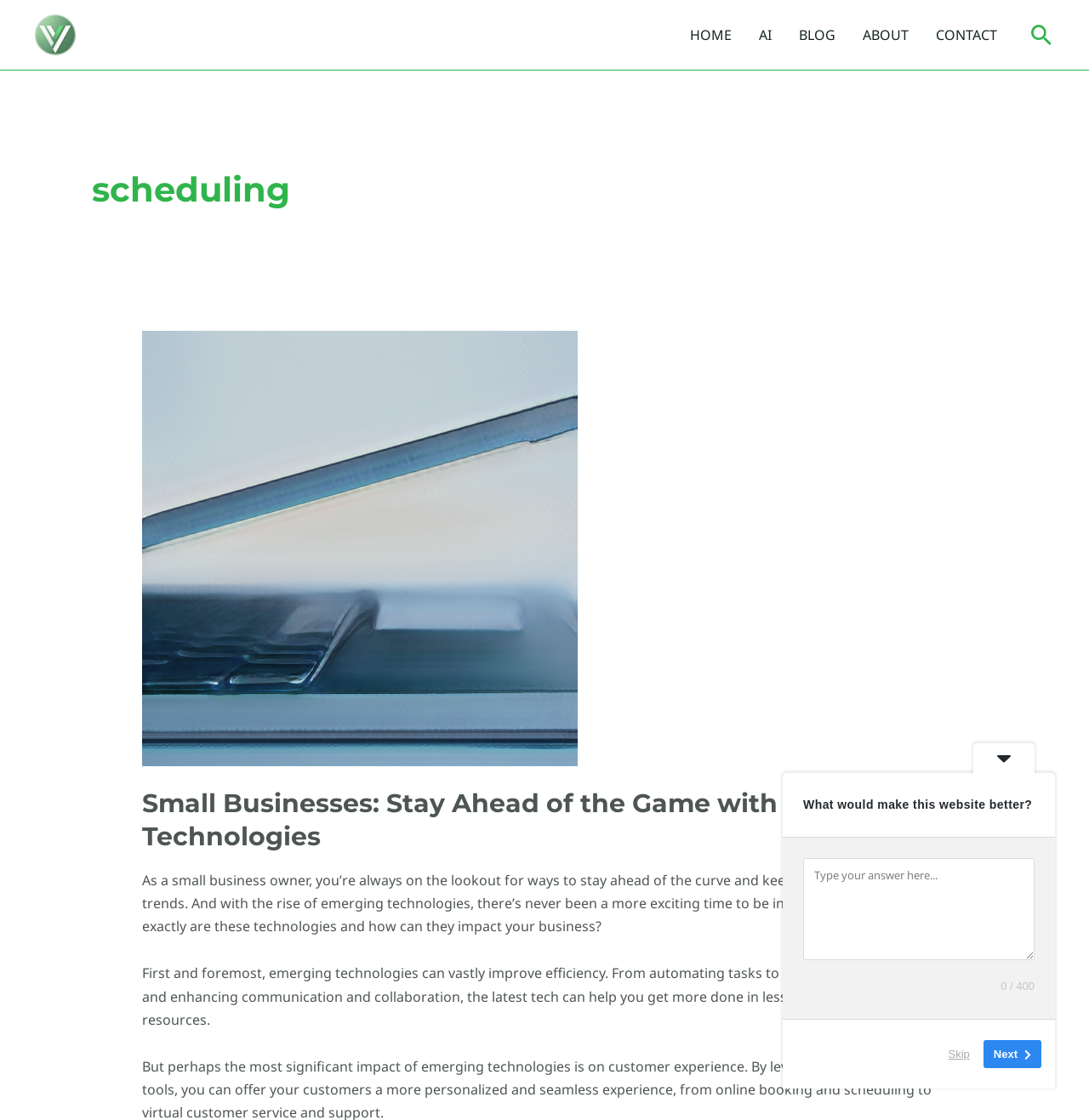Identify the bounding box coordinates of the region I need to click to complete this instruction: "click next".

[0.903, 0.929, 0.956, 0.954]